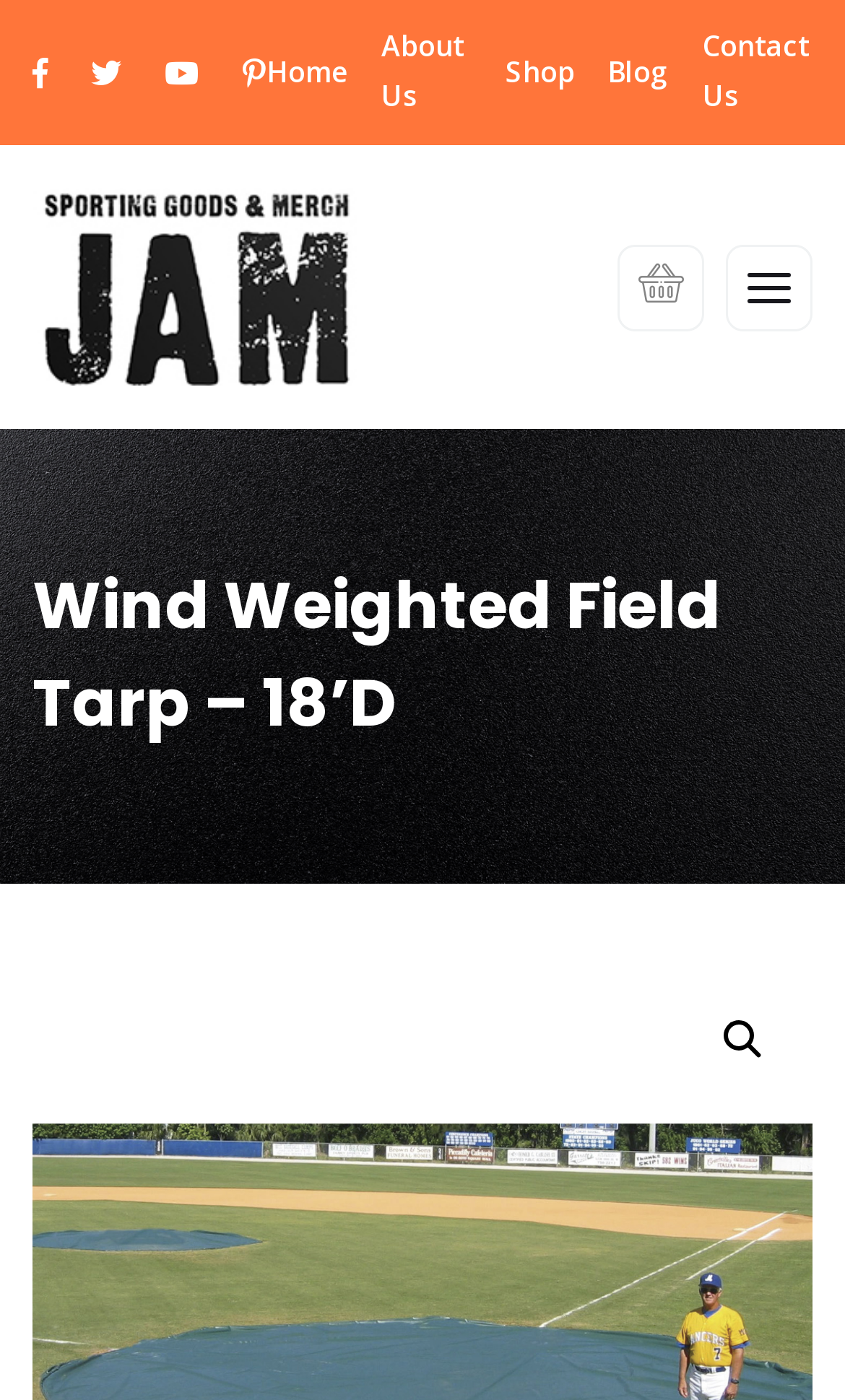Identify and provide the text of the main header on the webpage.

Wind Weighted Field Tarp – 18’D